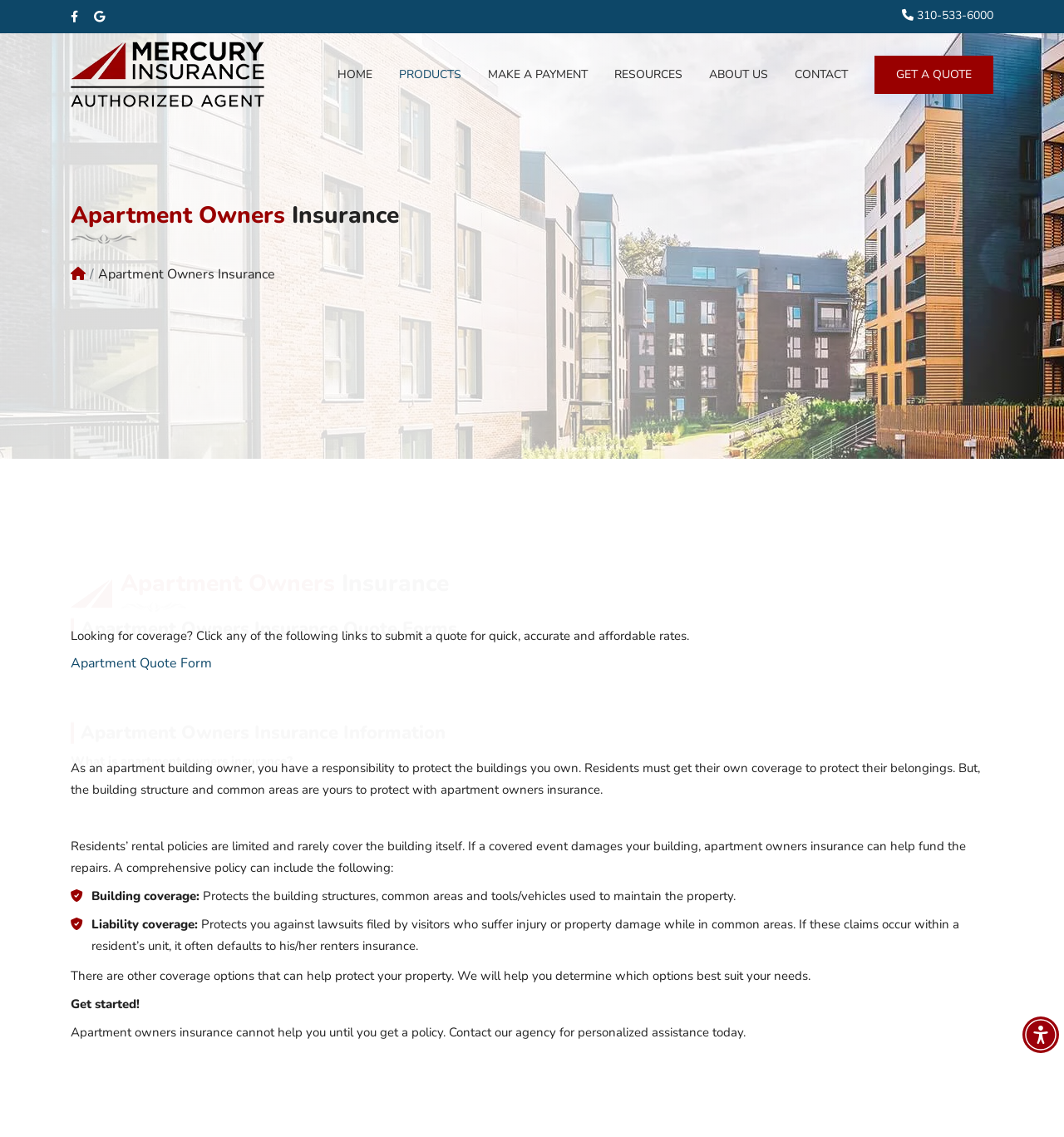Please find the bounding box coordinates of the element's region to be clicked to carry out this instruction: "Visit the Facebook page".

None